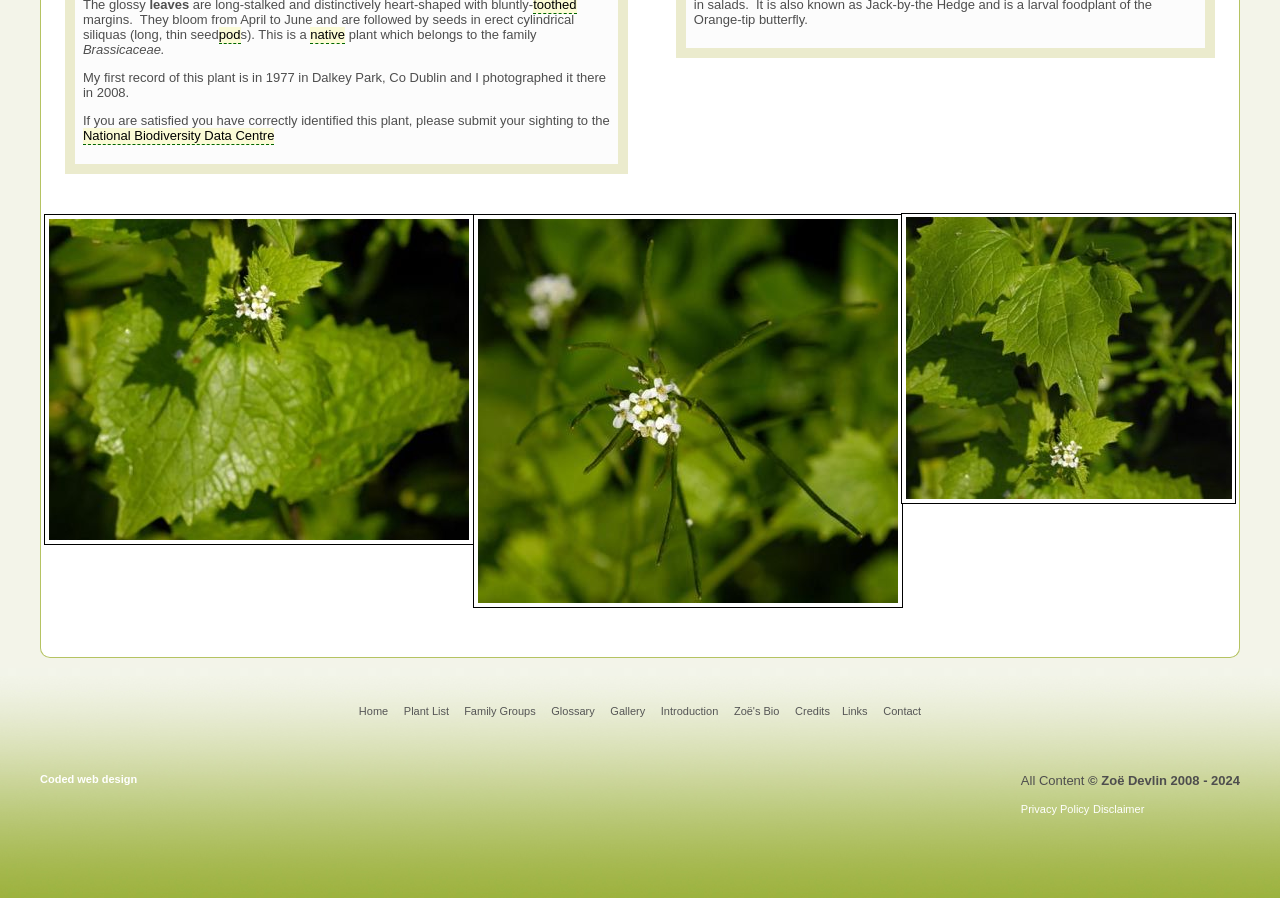Please provide the bounding box coordinate of the region that matches the element description: National Biodiversity Data Centre. Coordinates should be in the format (top-left x, top-left y, bottom-right x, bottom-right y) and all values should be between 0 and 1.

[0.065, 0.142, 0.214, 0.161]